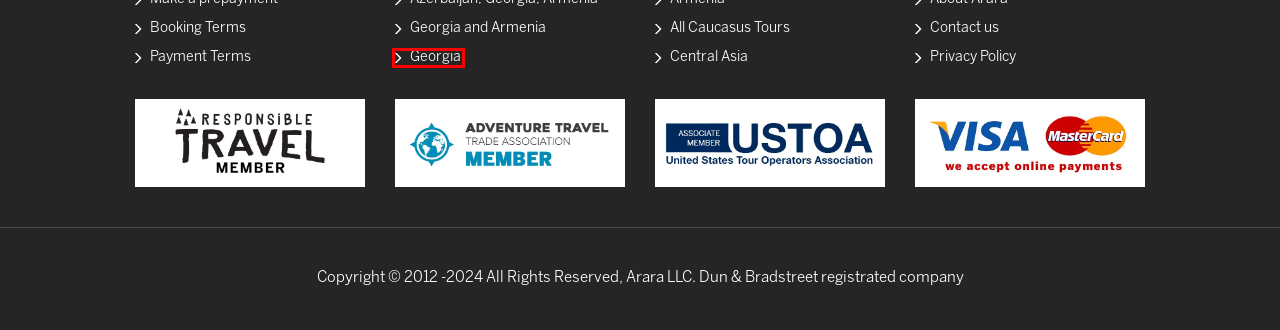You see a screenshot of a webpage with a red bounding box surrounding an element. Pick the webpage description that most accurately represents the new webpage after interacting with the element in the red bounding box. The options are:
A. Contact us
B. Tours to Georgia
C. Caucasus Tours - Armenia , Georgia, Azerbaijan - Private Tours
D. Tours to Armenia, Georgia and Azerbaijan
E. Payment Terms
F. Tours to Armenia and Georgia
G. Terms and conditions of booking in AraraTour
H. Privacy Policy of Arara

B